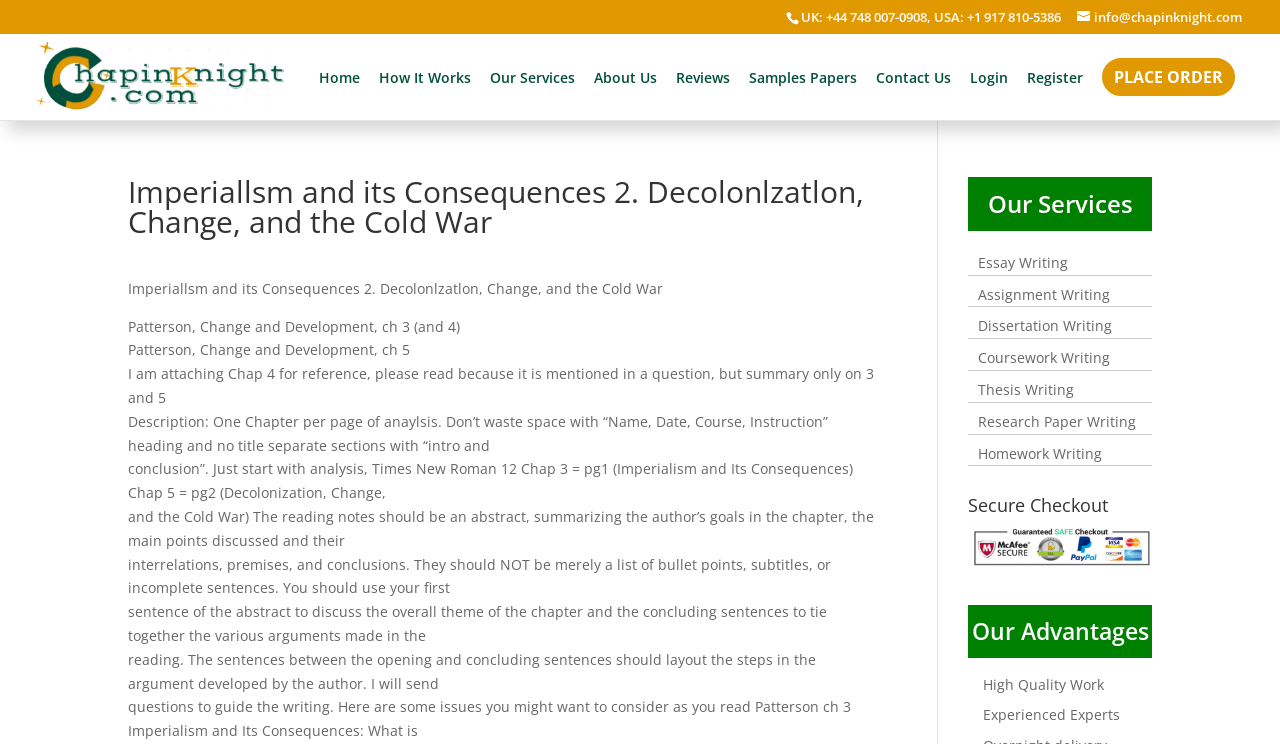Analyze and describe the webpage in a detailed narrative.

This webpage appears to be a academic writing service website. At the top, there is a promotional message offering free assistance with assignments, along with a phone number and email address. Below this, there is a navigation menu with links to various pages, including "Home", "How It Works", "Our Services", "About Us", "Reviews", "Samples Papers", "Contact Us", "Login", and "Register". 

On the right side of the navigation menu, there is a prominent "PLACE ORDER" button. Above the navigation menu, there is a search box where users can search for specific topics or services.

The main content of the webpage is divided into two sections. The first section has a heading "Imperiallsm and its Consequences 2. Decolonlzatlon, Change, and the Cold War" and provides instructions and guidelines for a writing assignment. The text explains that the assignment requires a chapter-by-chapter analysis of a book, with specific formatting and content requirements.

The second section is located below the first section and appears to be a list of services offered by the website. It has headings such as "Our Services", "Secure Checkout", and "Our Advantages", and lists various types of writing services, including essay writing, assignment writing, dissertation writing, and more. The section also highlights the advantages of using the service, including high-quality work and experienced experts.

Throughout the webpage, there are no images except for a small logo on the top left corner, which is part of the "Chapinknight.com" link.